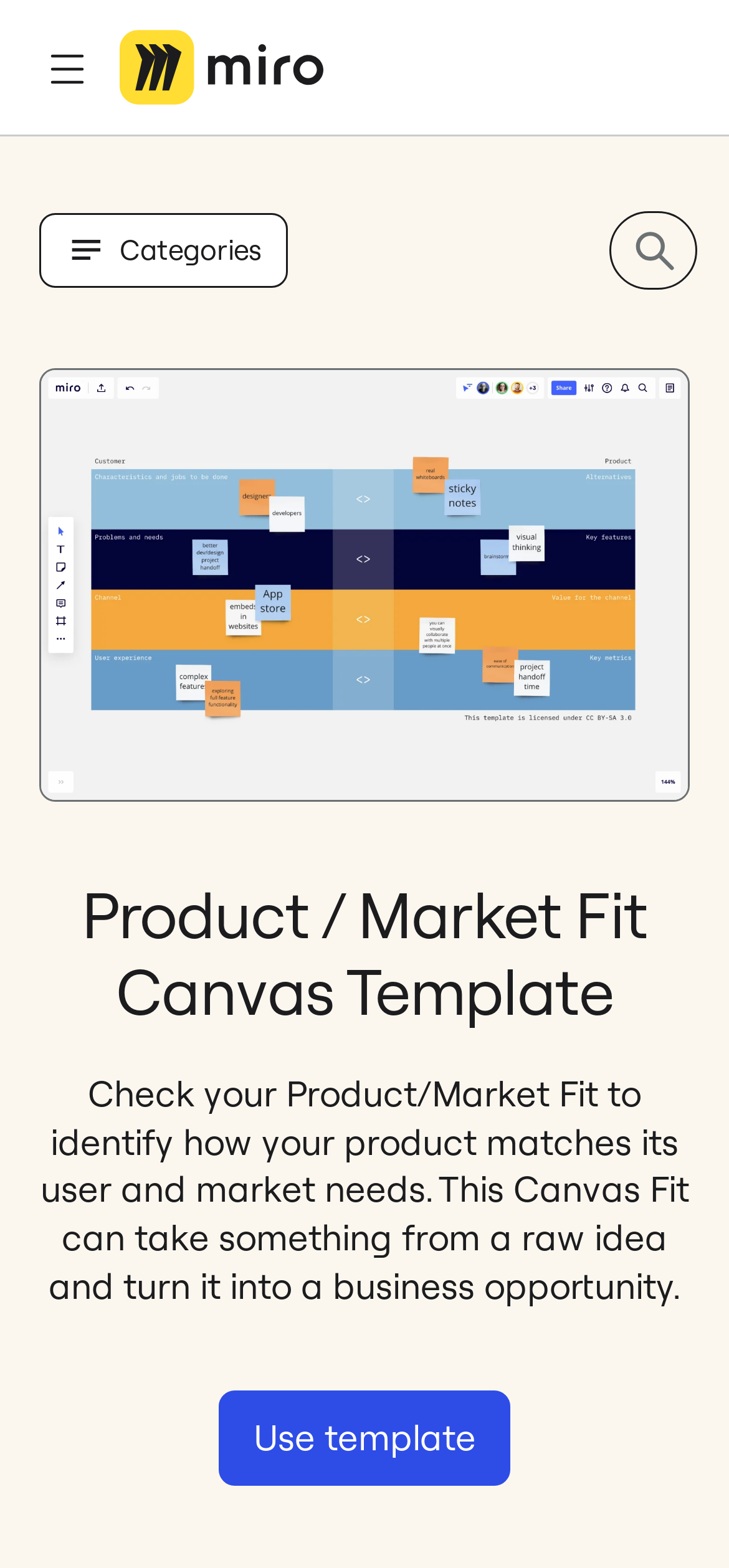What is the category button for?
Using the information from the image, provide a comprehensive answer to the question.

The category button is likely used for filtering or categorizing different aspects of the product-market fit analysis, as it is placed next to an image and a textbox, suggesting that it is part of a filtering or selection process.